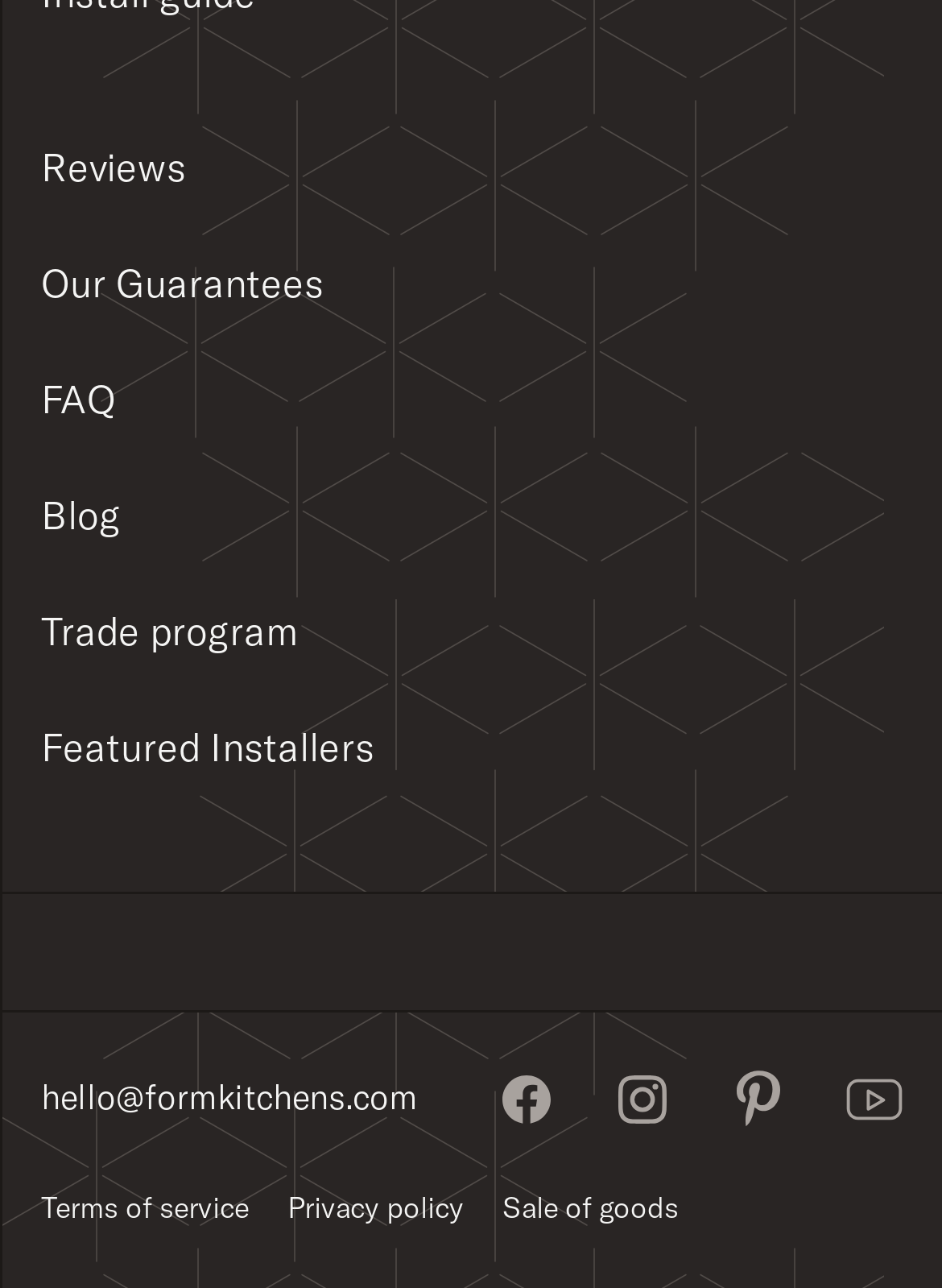Respond with a single word or phrase to the following question:
How many columns are there in the footer section?

1